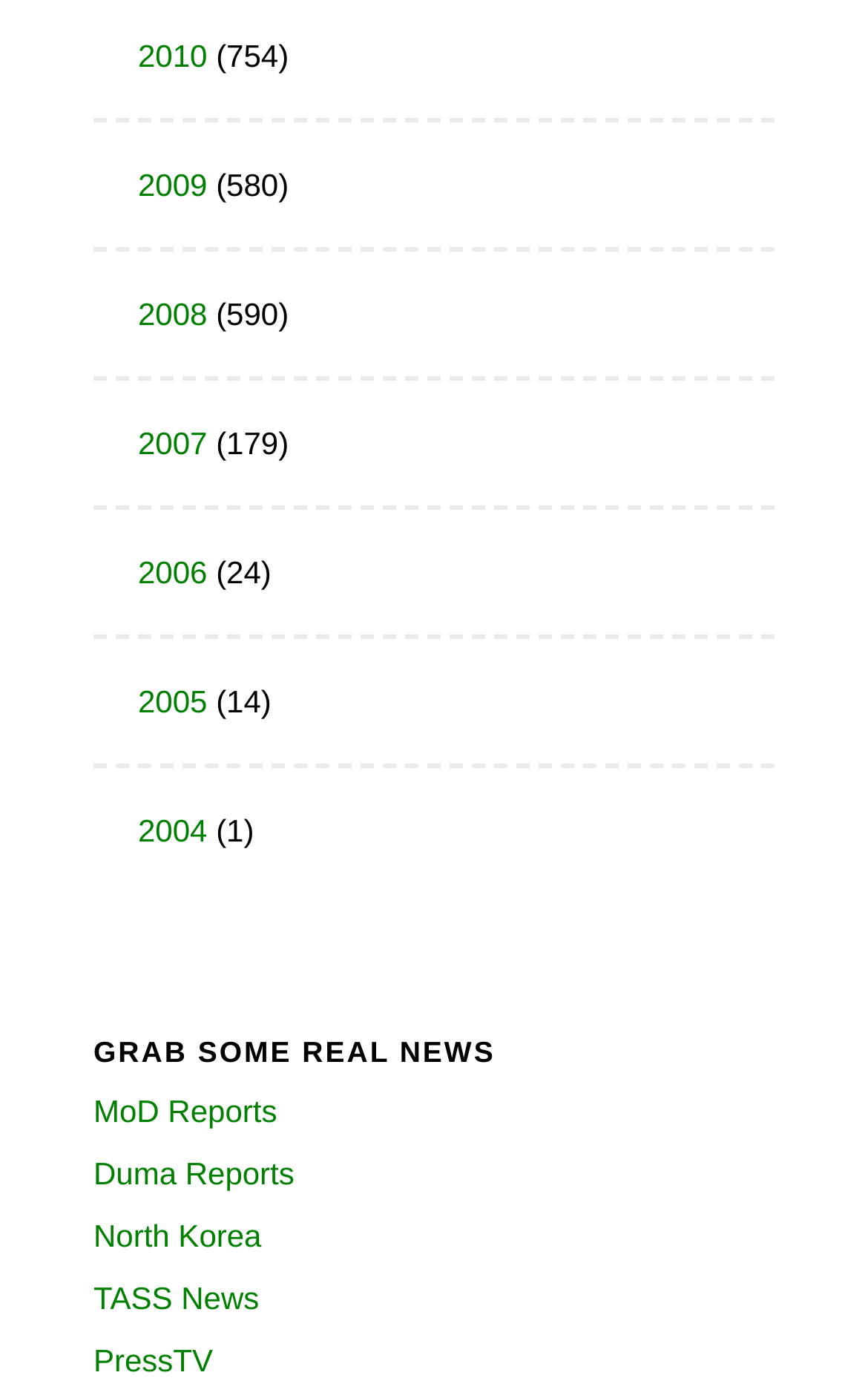Please find the bounding box coordinates in the format (top-left x, top-left y, bottom-right x, bottom-right y) for the given element description. Ensure the coordinates are floating point numbers between 0 and 1. Description: TASS News

[0.108, 0.927, 0.299, 0.953]